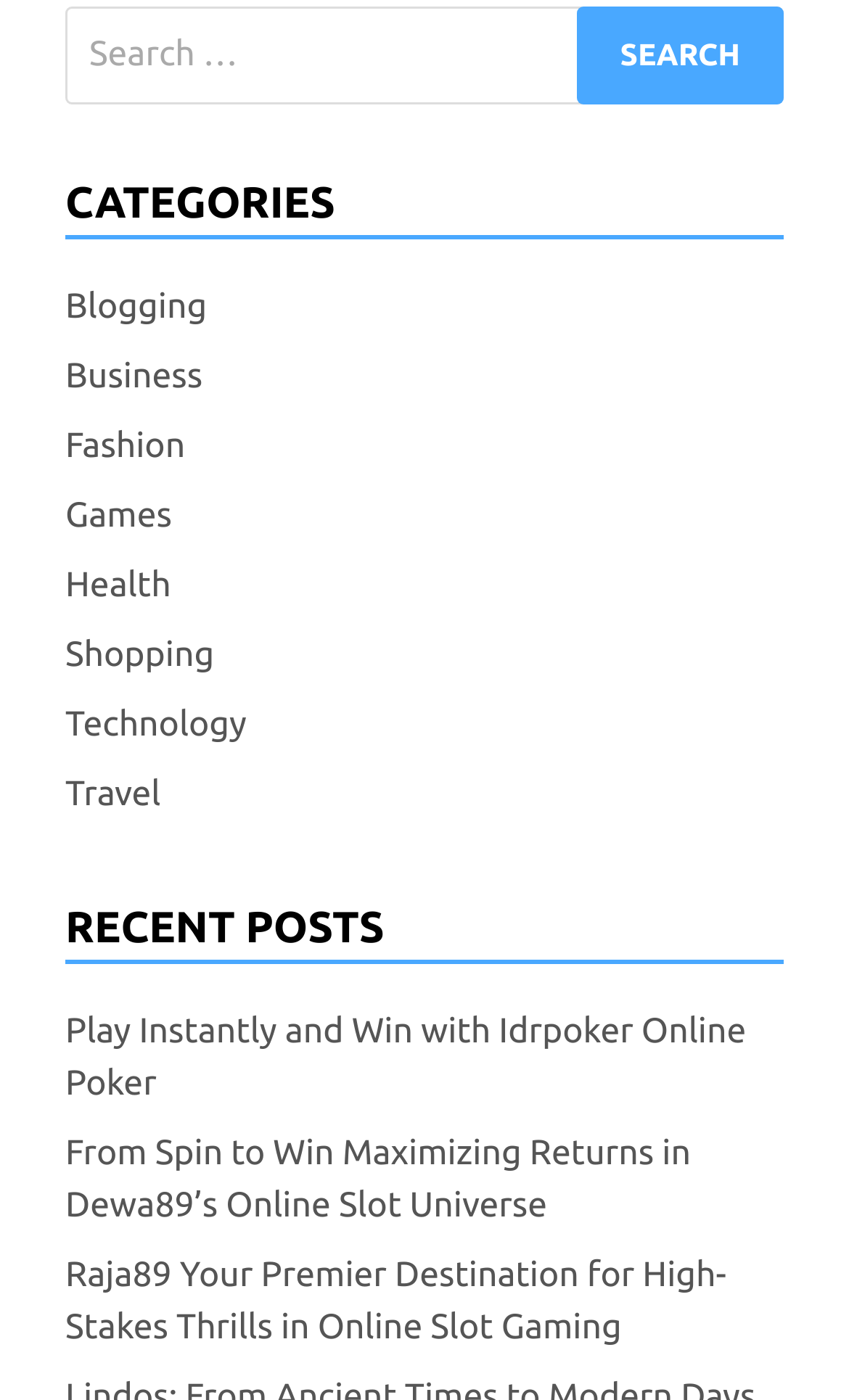Determine the bounding box coordinates for the region that must be clicked to execute the following instruction: "Search for something".

[0.077, 0.004, 0.923, 0.074]